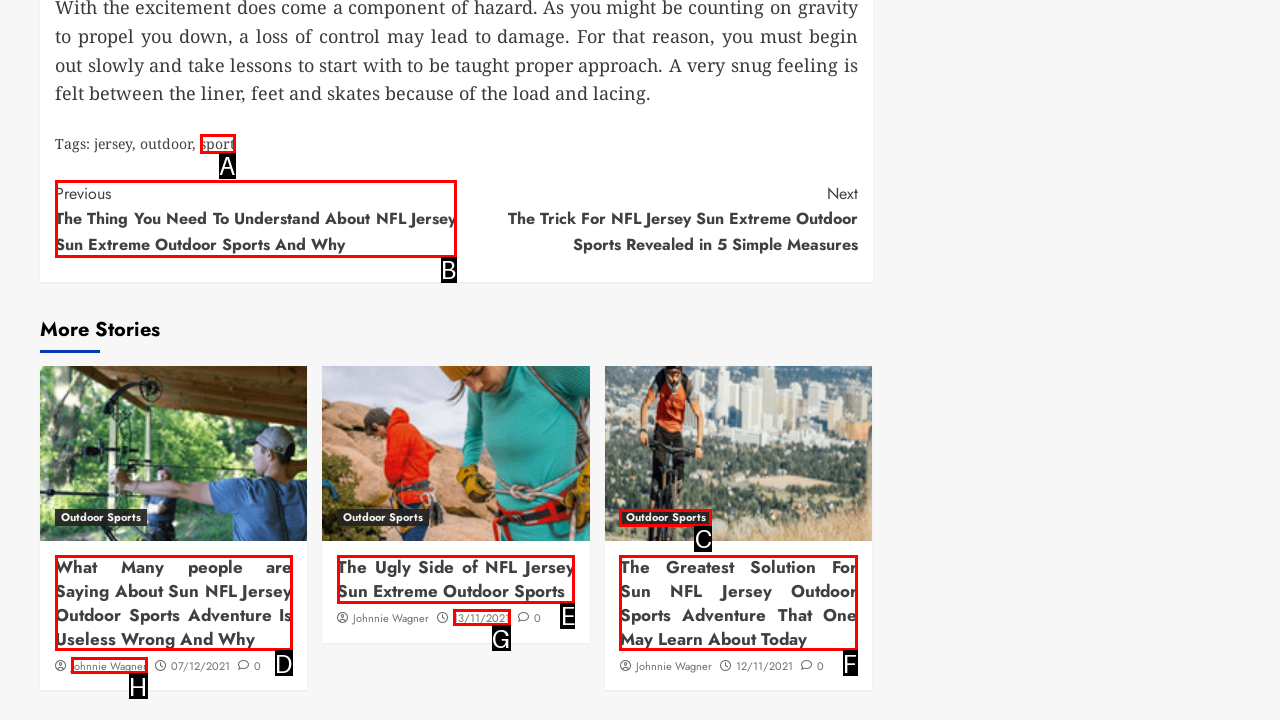Find the option that matches this description: Johnnie Wagner
Provide the corresponding letter directly.

H